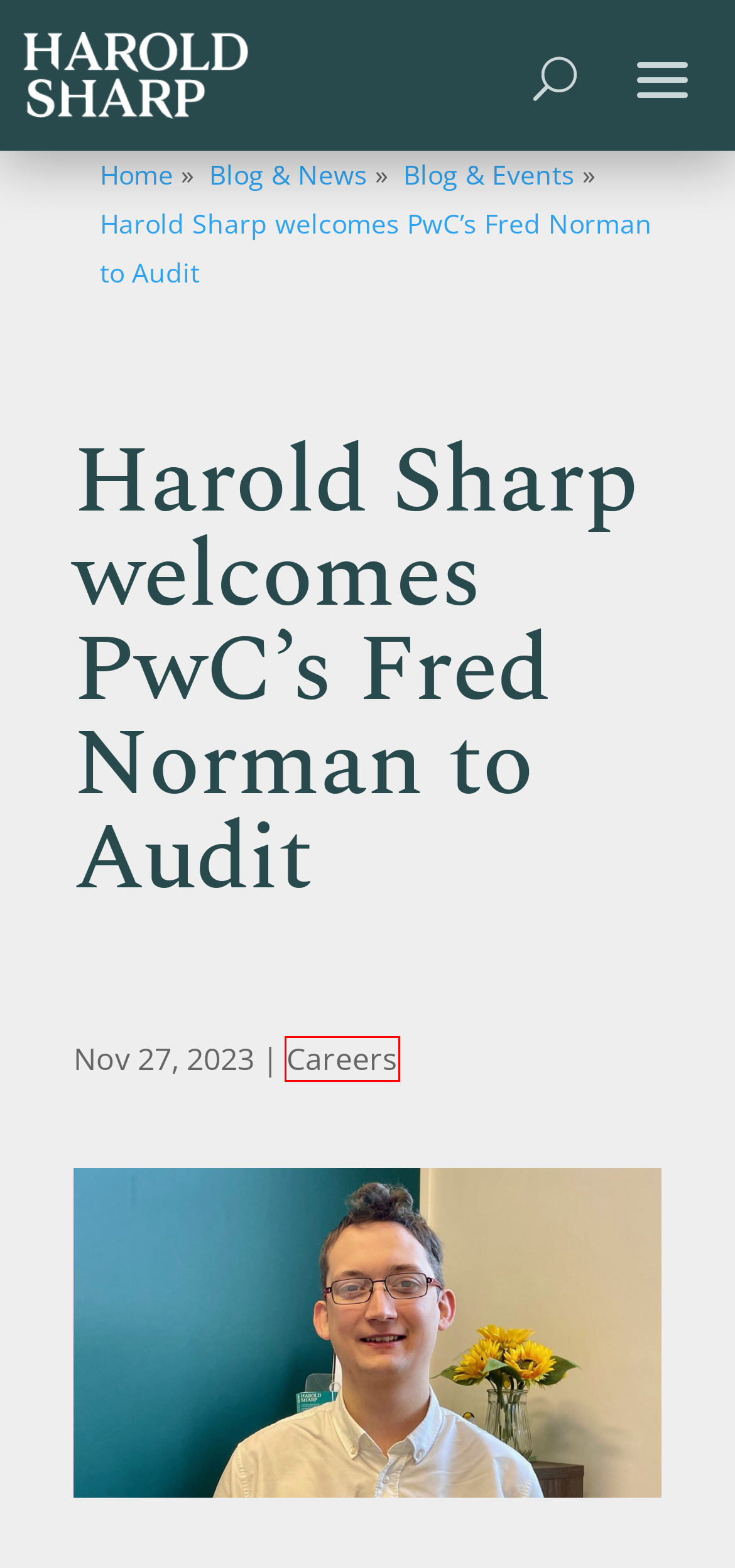Examine the screenshot of the webpage, which includes a red bounding box around an element. Choose the best matching webpage description for the page that will be displayed after clicking the element inside the red bounding box. Here are the candidates:
A. Blog & News | Harold Sharp | Manchester
B. Chartered Accountants Manchester | Accountants near me | Harold Sharp
C. Our community Archives | Harold Sharp | Manchester
D. Careers Archives | Harold Sharp | Manchester
E. Accounting Software – Do Beautiful Business | Xero UK
F. Terms & Conditions | Harold Sharp | Manchester
G. Blog & Events | Harold Sharp | Manchester
H. eCommerce Accounting Specialist | eCommerce Accountants UK

D